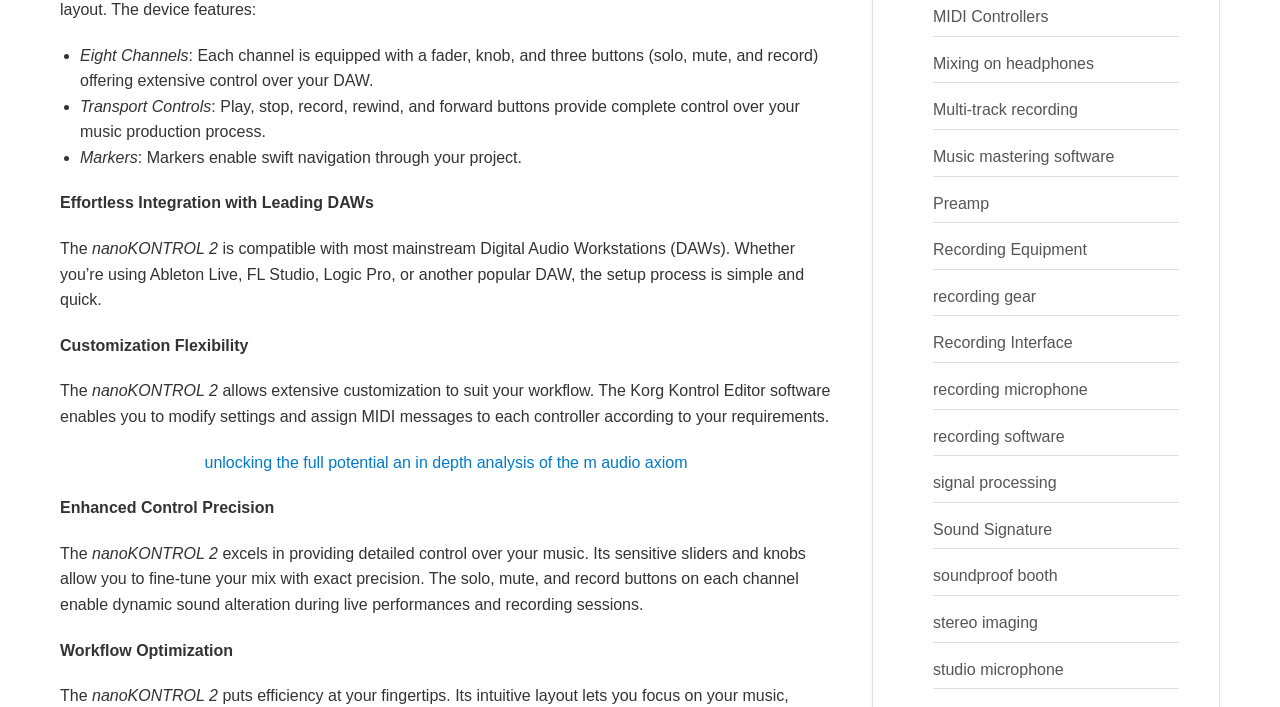What is the purpose of the solo, mute, and record buttons on each channel?
Respond to the question with a single word or phrase according to the image.

Dynamic sound alteration